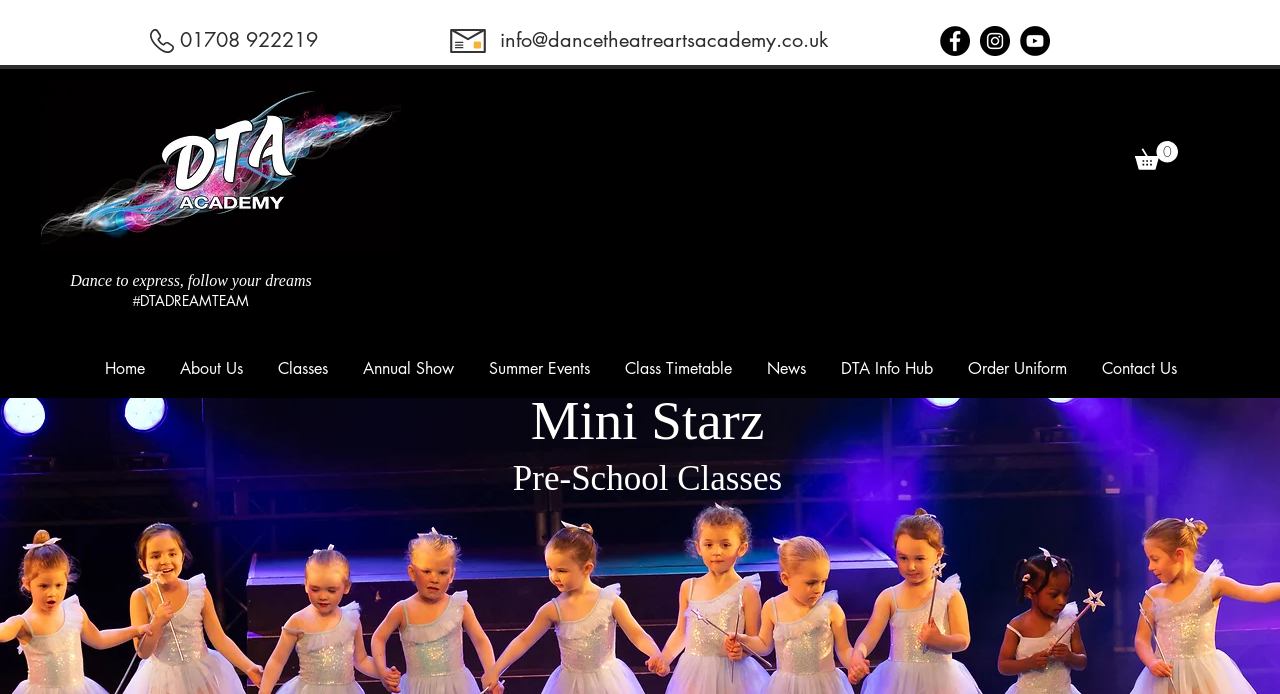What is the navigation menu item after 'About Us'?
Using the image as a reference, give an elaborate response to the question.

I found the navigation menu item by looking at the navigation section on the webpage, where I saw a list of links, and the item after 'About Us' is 'Classes'.